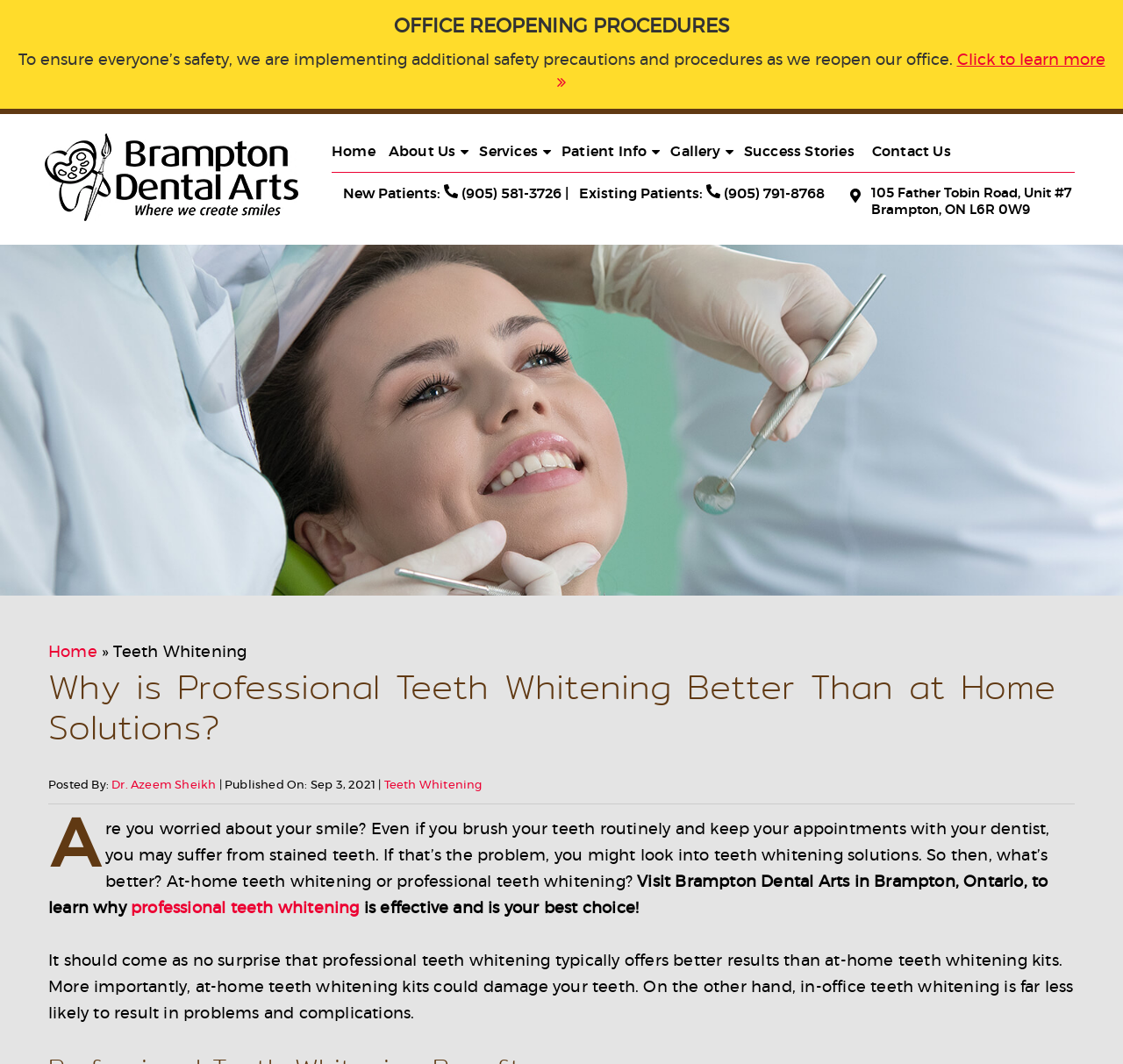Use one word or a short phrase to answer the question provided: 
What is the address of Brampton Dental Arts?

105 Father Tobin Road, Unit #7